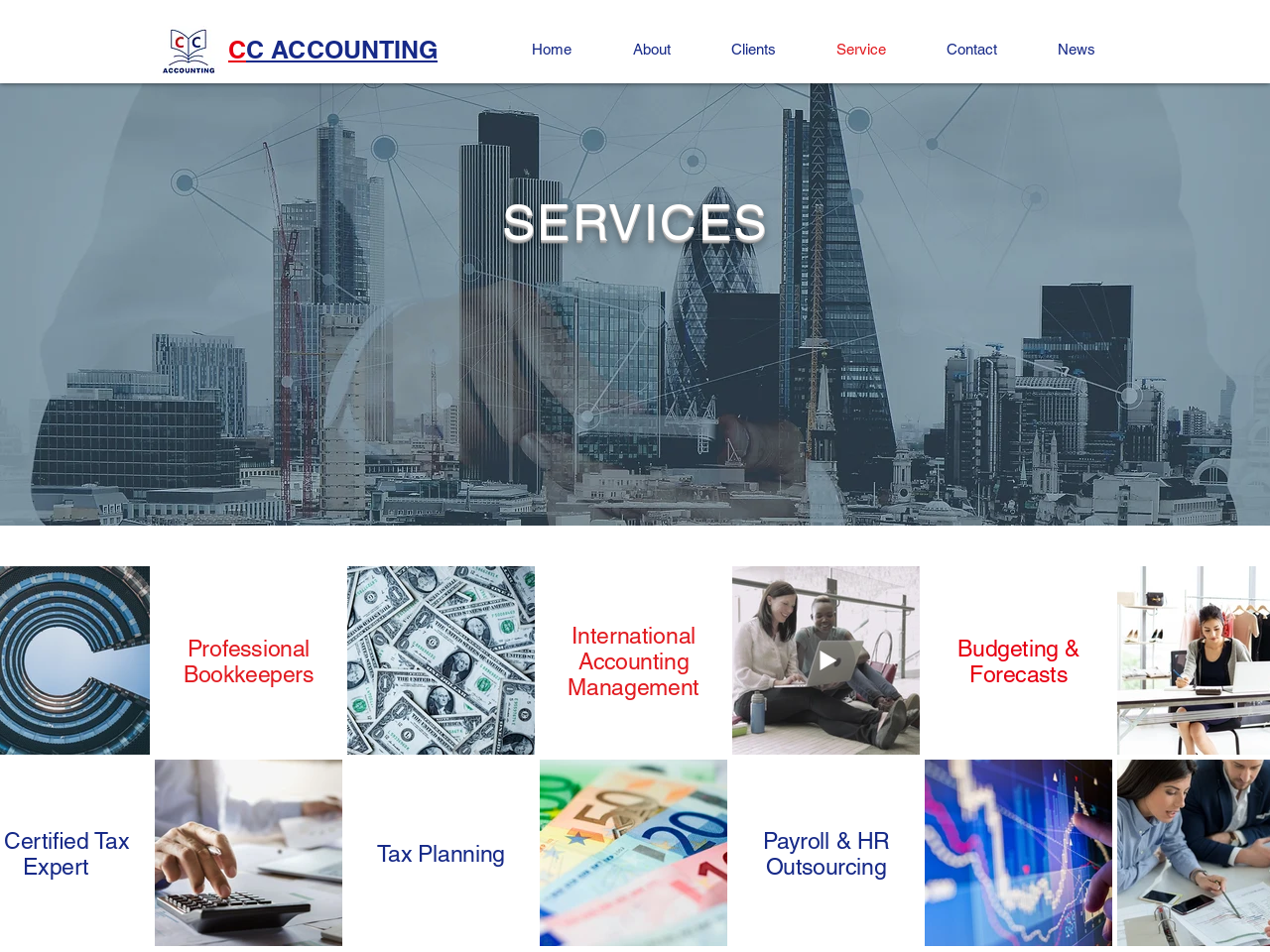Using the element description News, predict the bounding box coordinates for the UI element. Provide the coordinates in (top-left x, top-left y, bottom-right x, bottom-right y) format with values ranging from 0 to 1.

[0.797, 0.038, 0.874, 0.066]